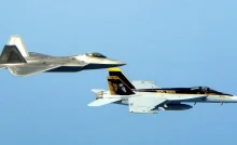Create an exhaustive description of the image.

The image features two advanced military aircraft in flight: a U.S. Air Force F-22 Raptor and a U.S. Navy F/A-18 Hornet. The F-22, known for its stealth capabilities and agility, is shown maneuvering alongside the F/A-18, which is recognized for its versatility in both air-to-air and air-to-ground combat. This dynamic formation exemplifies the collaborative nature of air operations between branches of the U.S. military. The backdrop of a clear blue sky enhances the visual impact, highlighting the sleek designs and advanced technology that define these cutting-edge fighter jets. This image relates to discussions about the strategic capabilities of modern fighters, as noted in recent incidents such as a landing gear issue experienced by the F-22 during routine training at Joint Base Langley-Eustis.